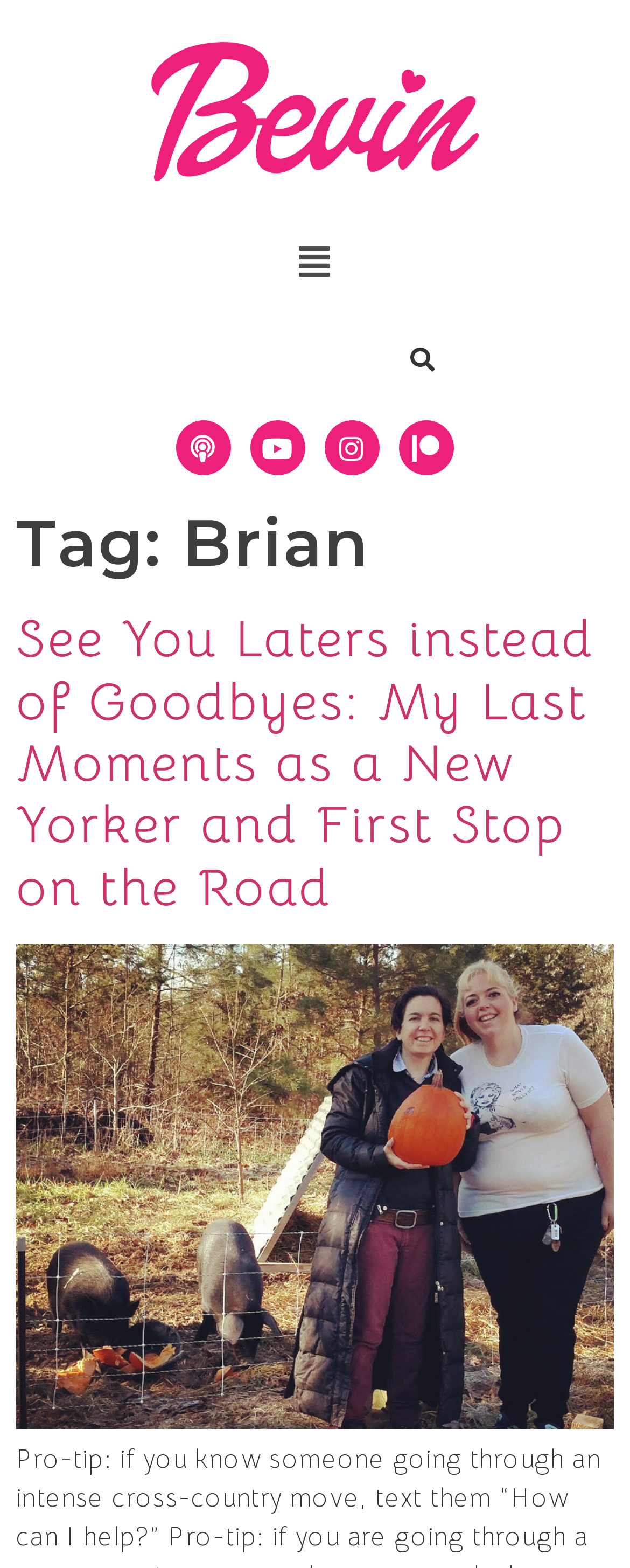Identify and provide the bounding box coordinates of the UI element described: "name="s" title="Search"". The coordinates should be formatted as [left, top, right, bottom], with each number being a float between 0 and 1.

[0.607, 0.211, 0.716, 0.248]